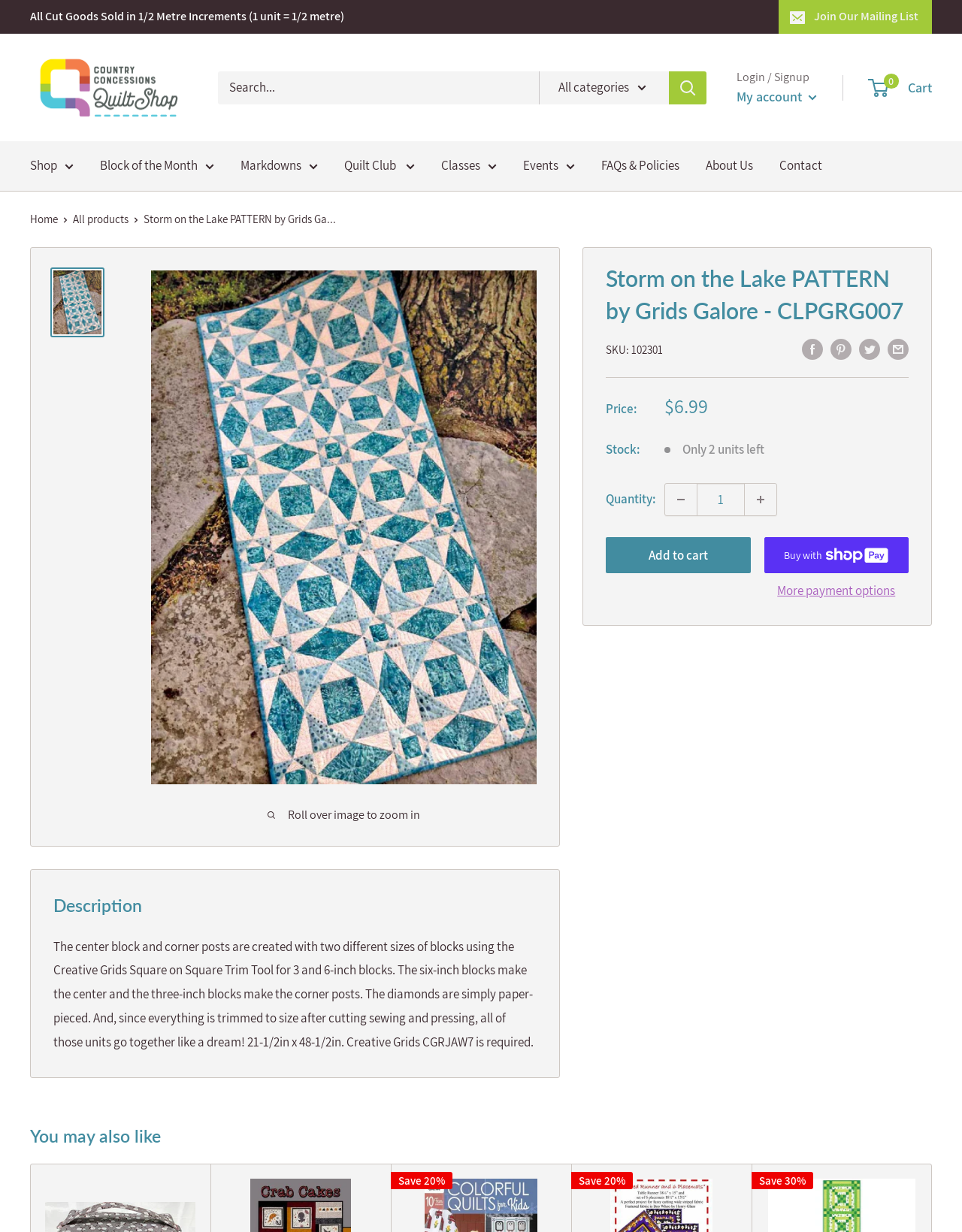Locate the primary heading on the webpage and return its text.

Storm on the Lake PATTERN by Grids Galore - CLPGRG007